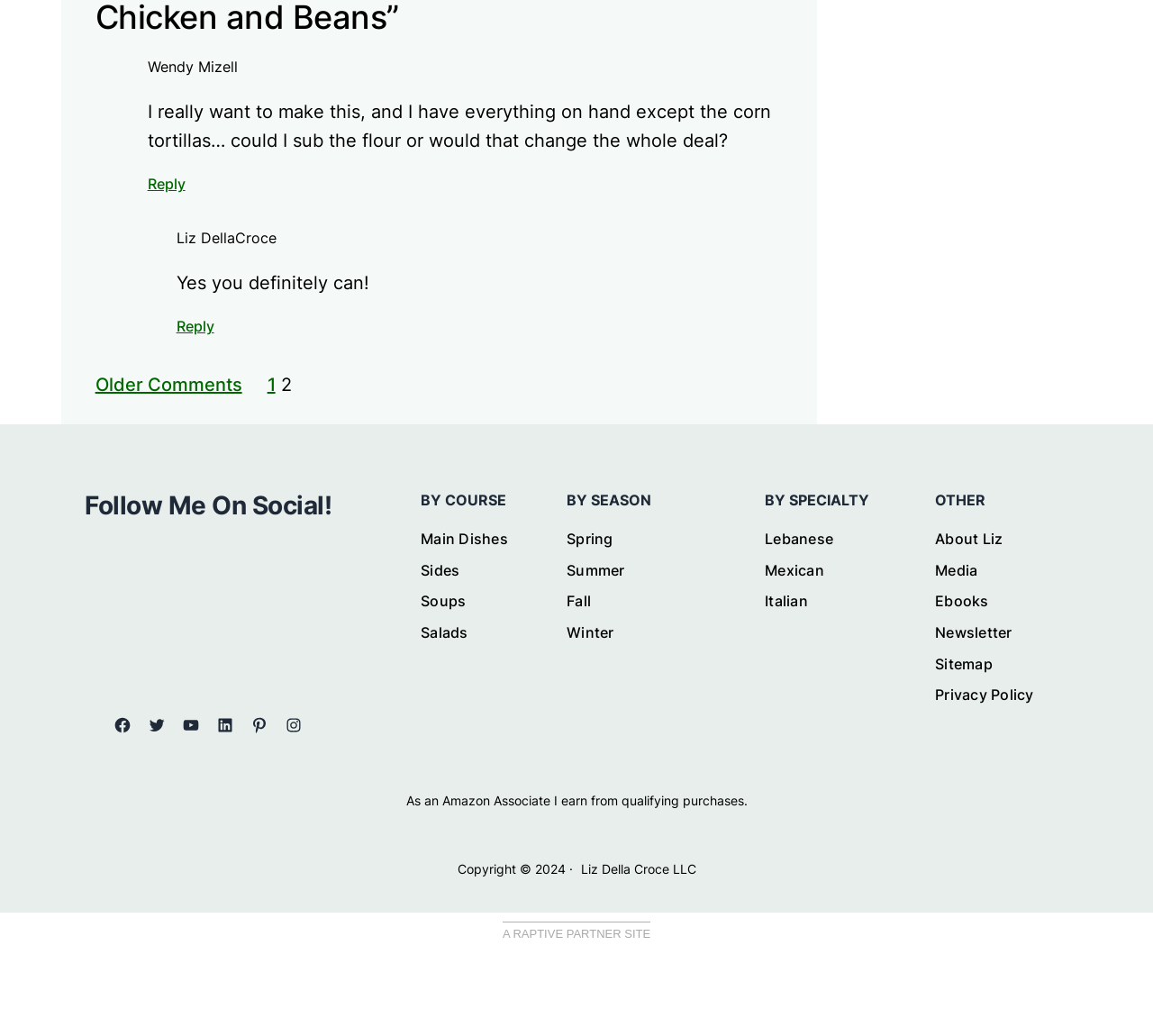Can you find the bounding box coordinates for the element to click on to achieve the instruction: "Reply to Wendy Mizell"?

[0.128, 0.169, 0.161, 0.186]